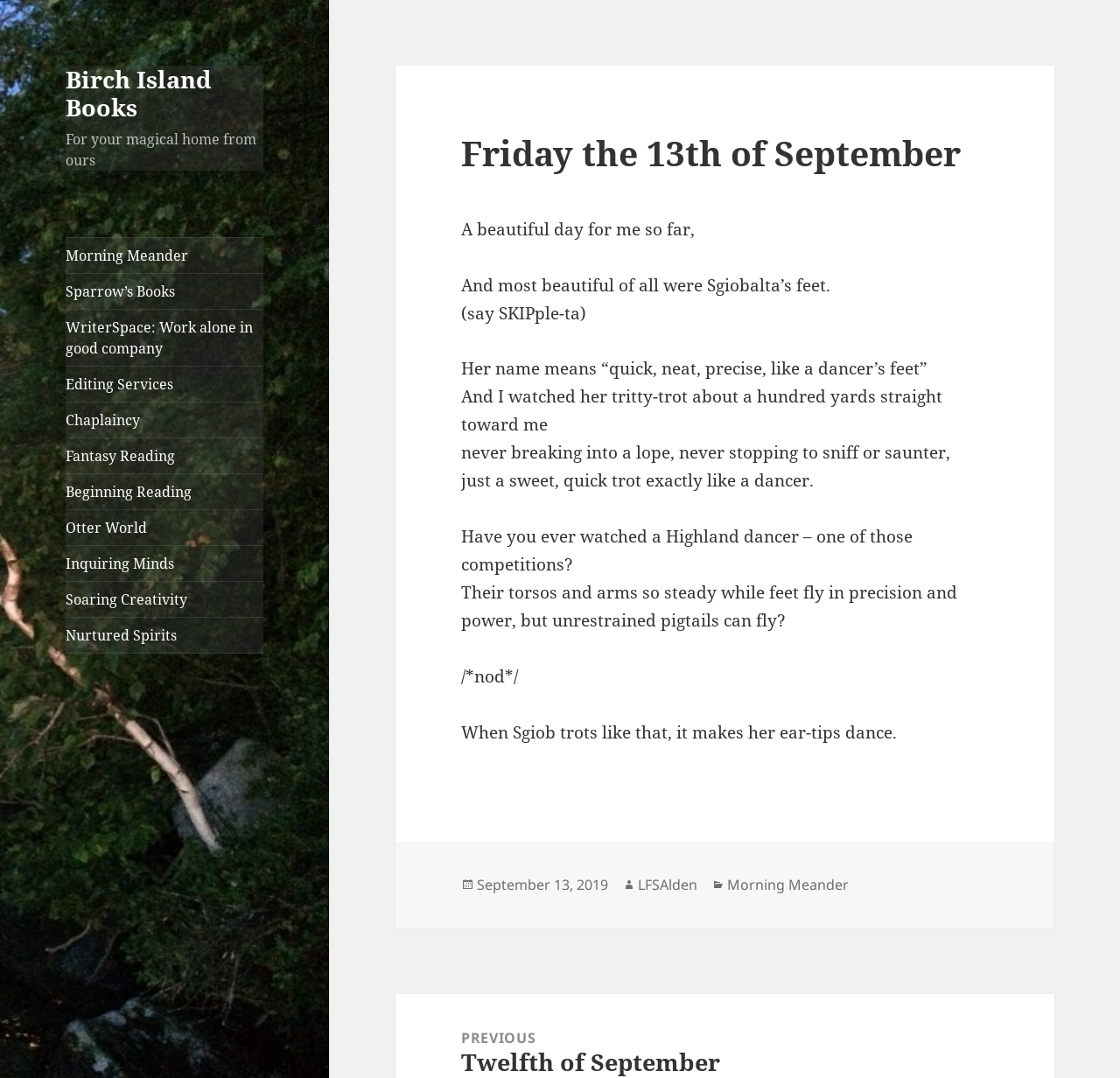Please specify the bounding box coordinates of the area that should be clicked to accomplish the following instruction: "Visit the page of Morning Meander". The coordinates should consist of four float numbers between 0 and 1, i.e., [left, top, right, bottom].

[0.059, 0.22, 0.235, 0.253]